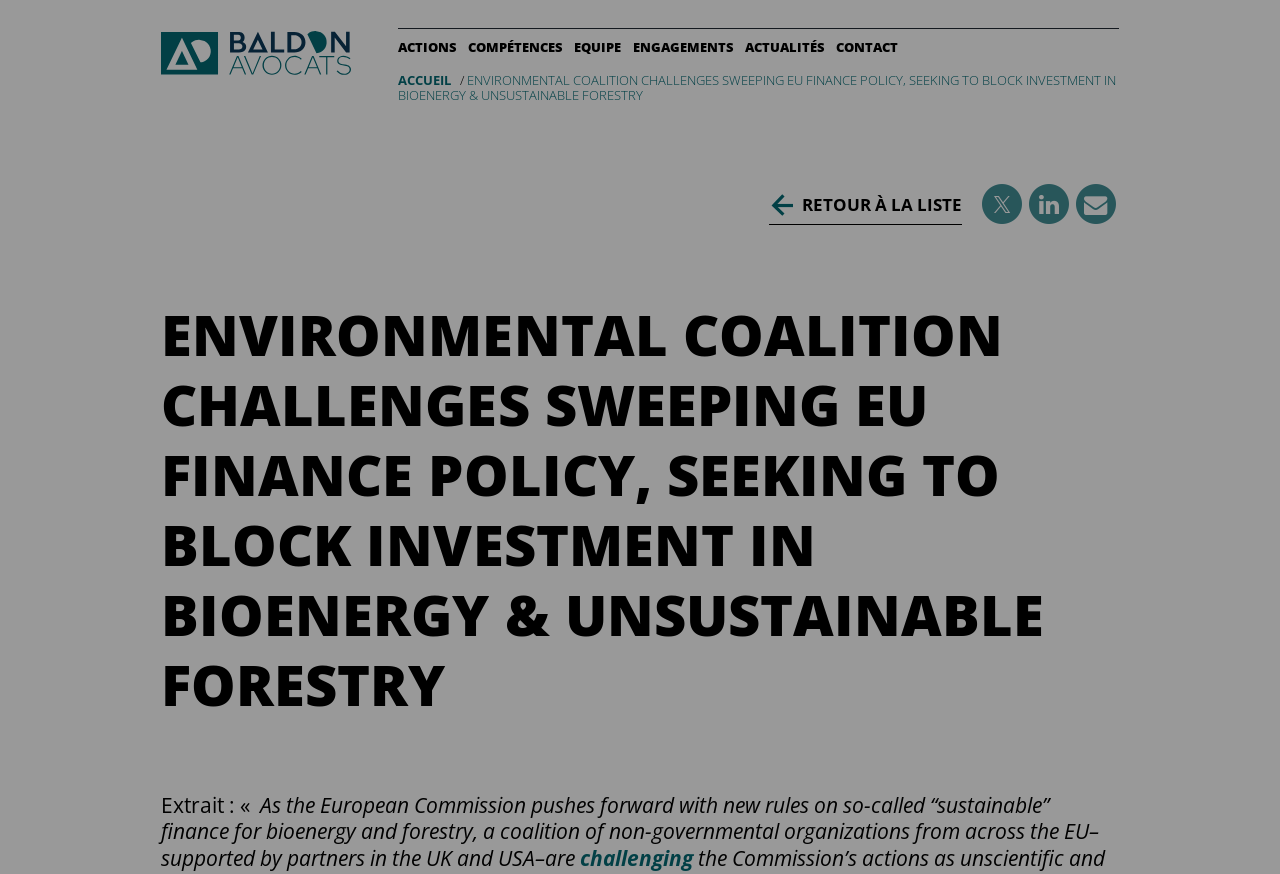Reply to the question below using a single word or brief phrase:
What is the action taken by the coalition of NGOs?

Challenging